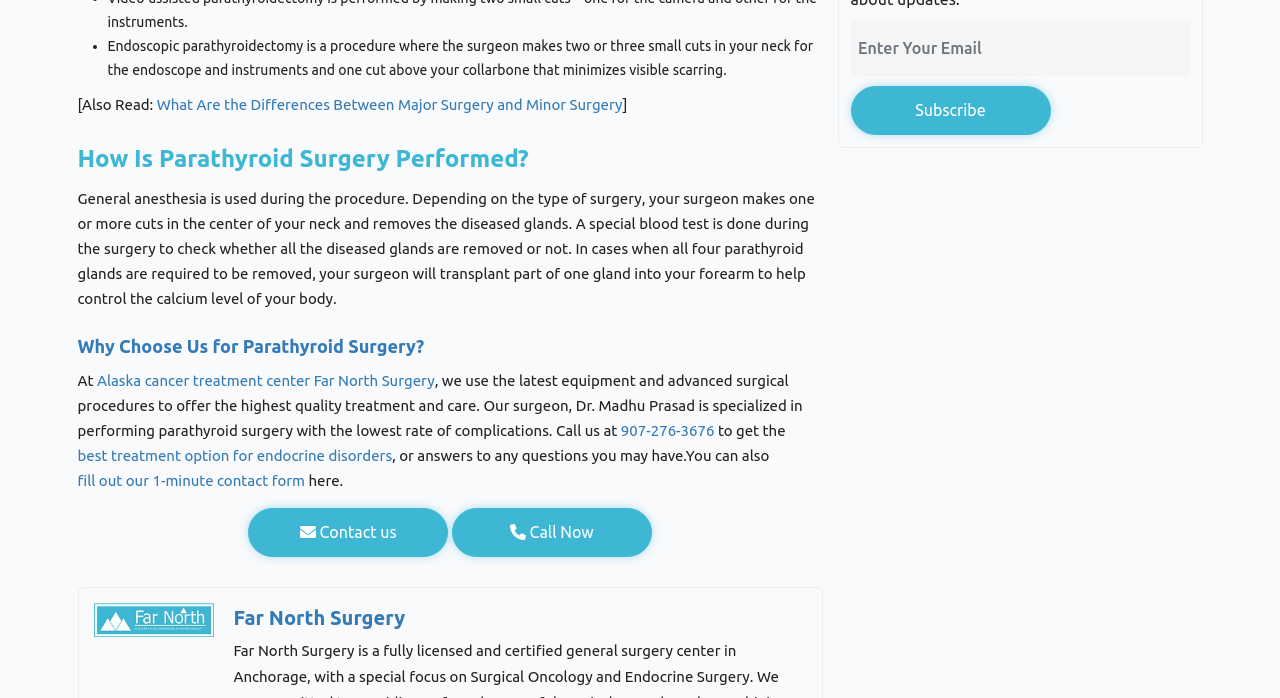Respond with a single word or phrase for the following question: 
What is the procedure described in the first paragraph?

Endoscopic parathyroidectomy